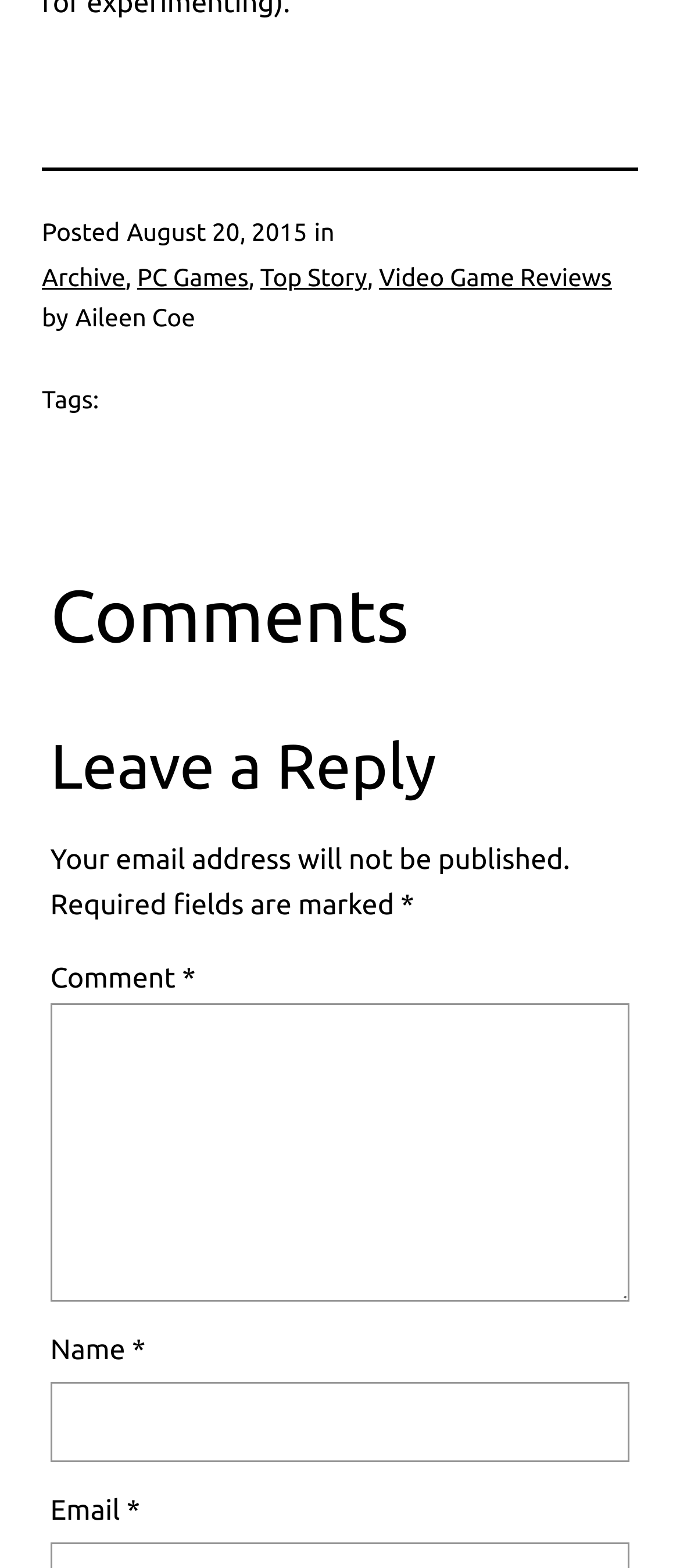Calculate the bounding box coordinates of the UI element given the description: "parent_node: Comment * name="comment"".

[0.074, 0.639, 0.926, 0.83]